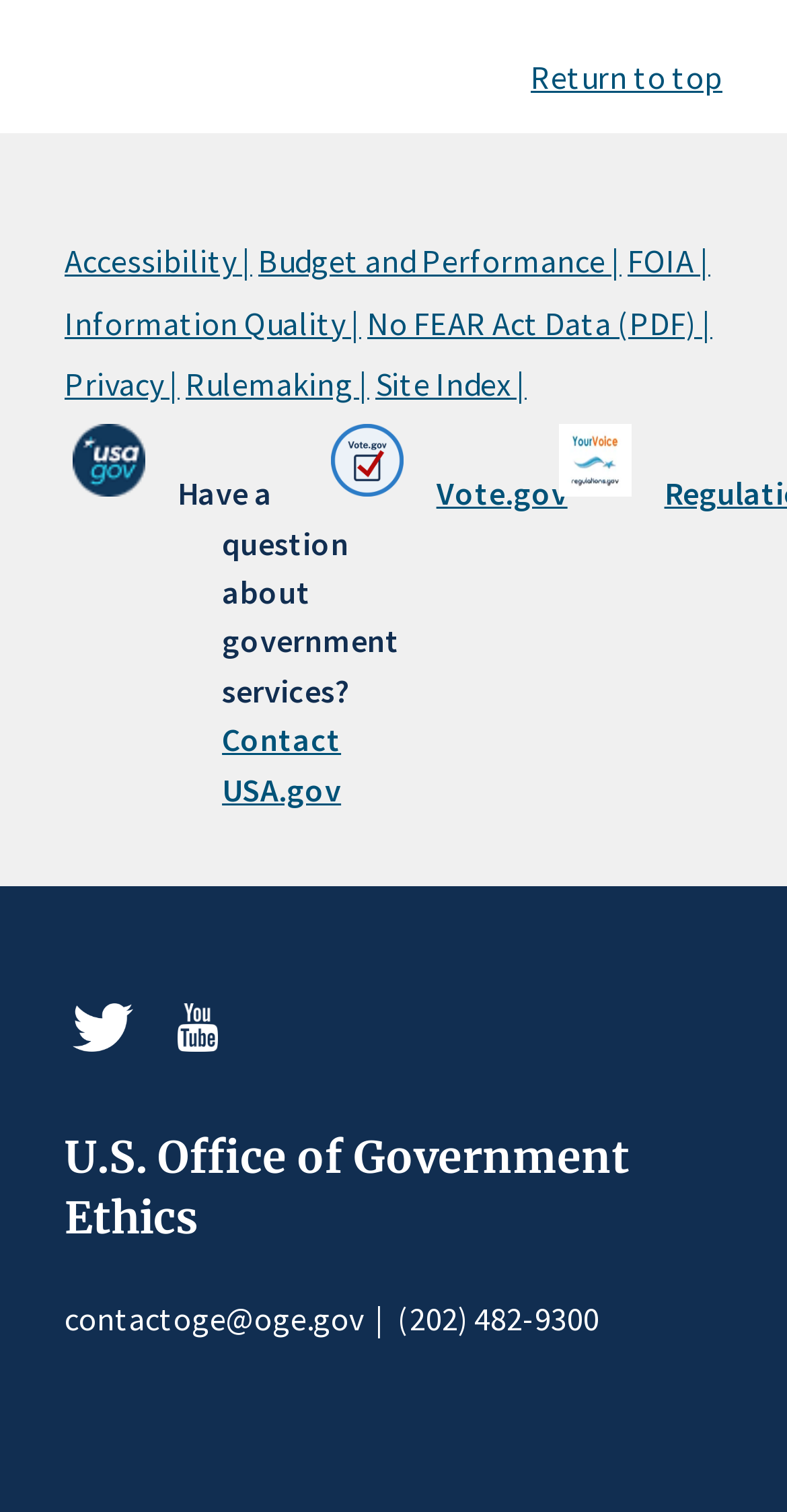How many government services are mentioned?
Please provide a single word or phrase answer based on the image.

3